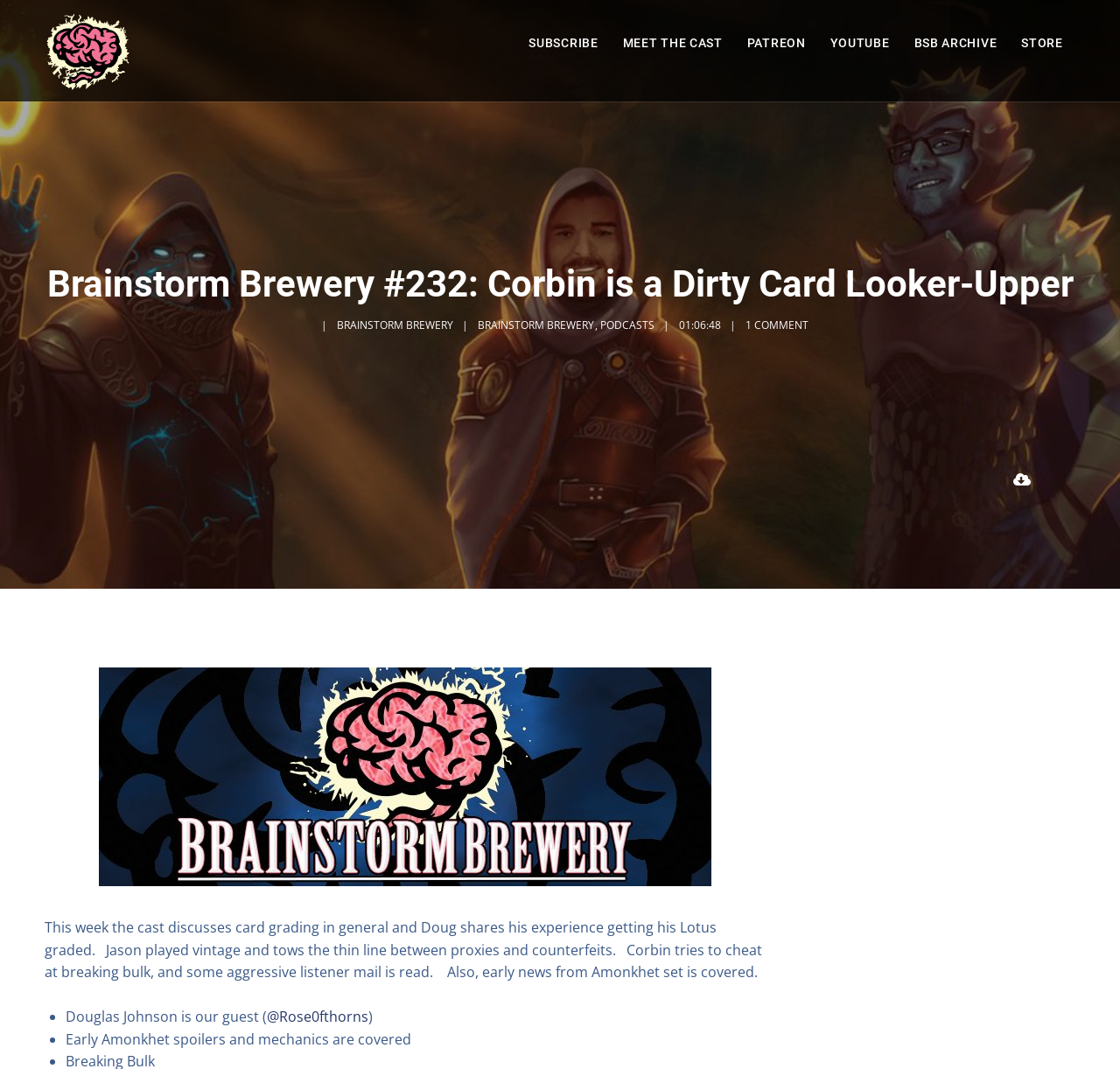Please respond to the question with a concise word or phrase:
What is the position of the 'SUBSCRIBE' link?

Top-right corner